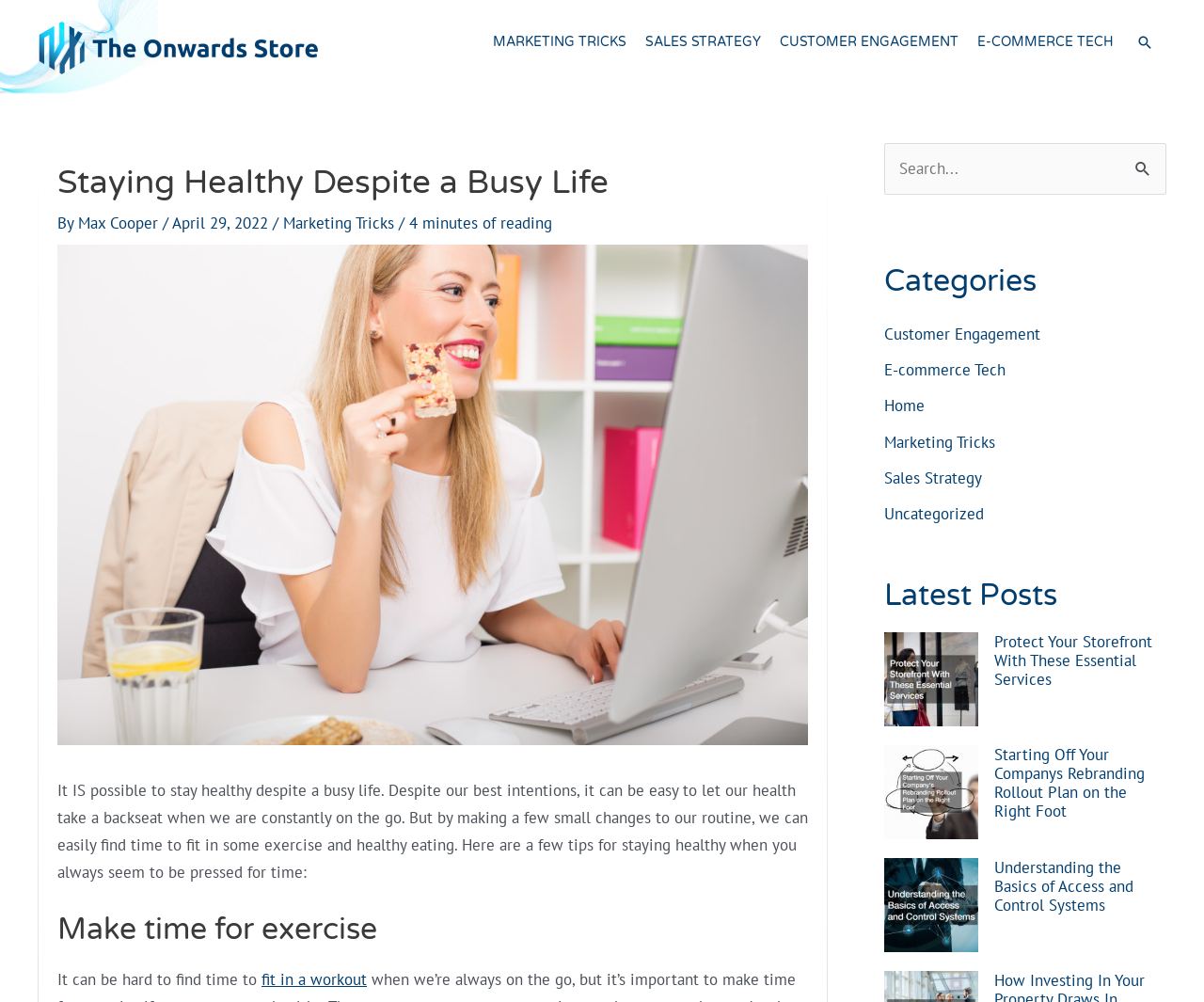How long does it take to read the article? Analyze the screenshot and reply with just one word or a short phrase.

4 minutes